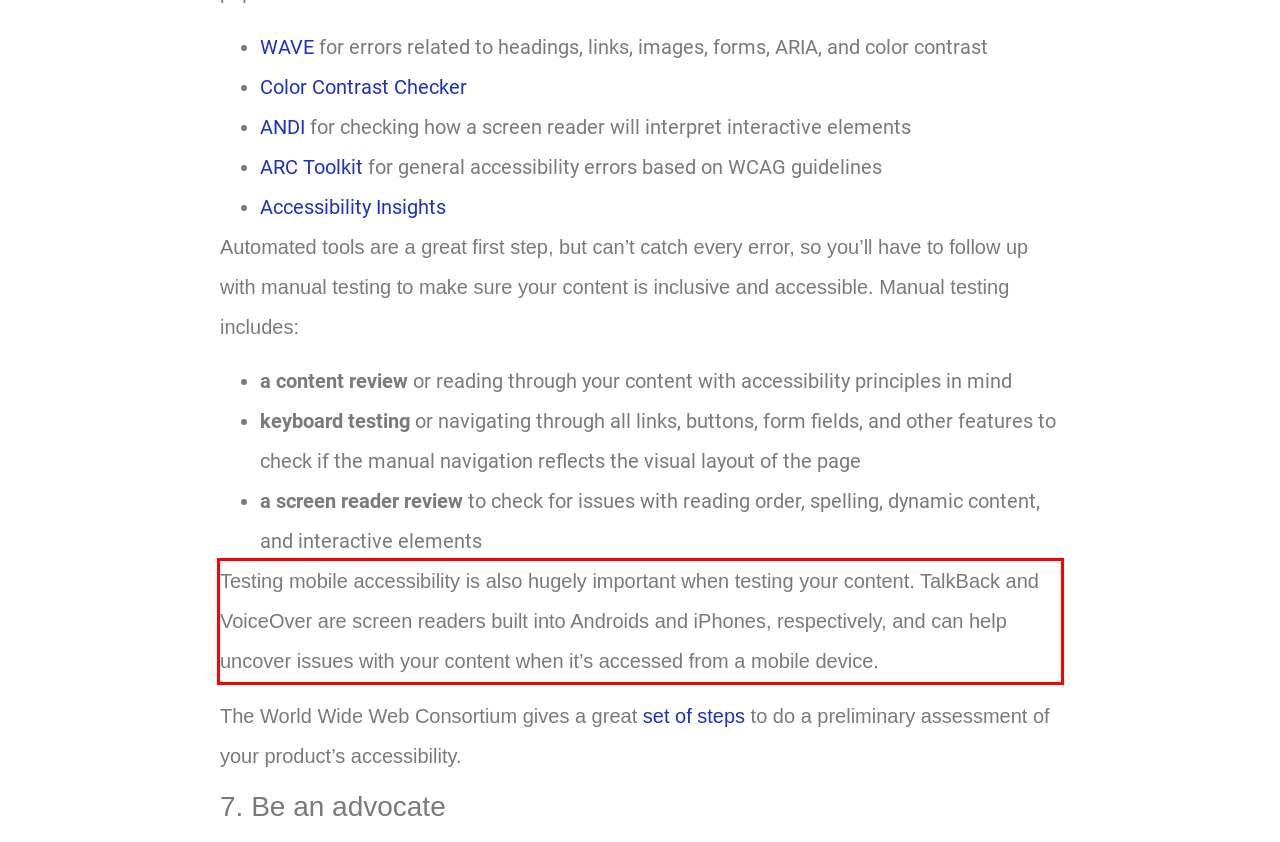Please look at the webpage screenshot and extract the text enclosed by the red bounding box.

Testing mobile accessibility is also hugely important when testing your content. TalkBack and VoiceOver are screen readers built into Androids and iPhones, respectively, and can help uncover issues with your content when it’s accessed from a mobile device.